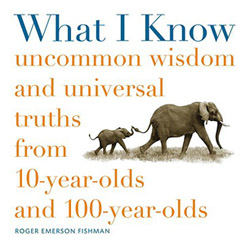Carefully examine the image and provide an in-depth answer to the question: What is the color of the subtitle?

The subtitle 'uncommon wisdom and universal truths from 10-year-olds and 100-year-olds' is written in a contrasting orange color to the title.